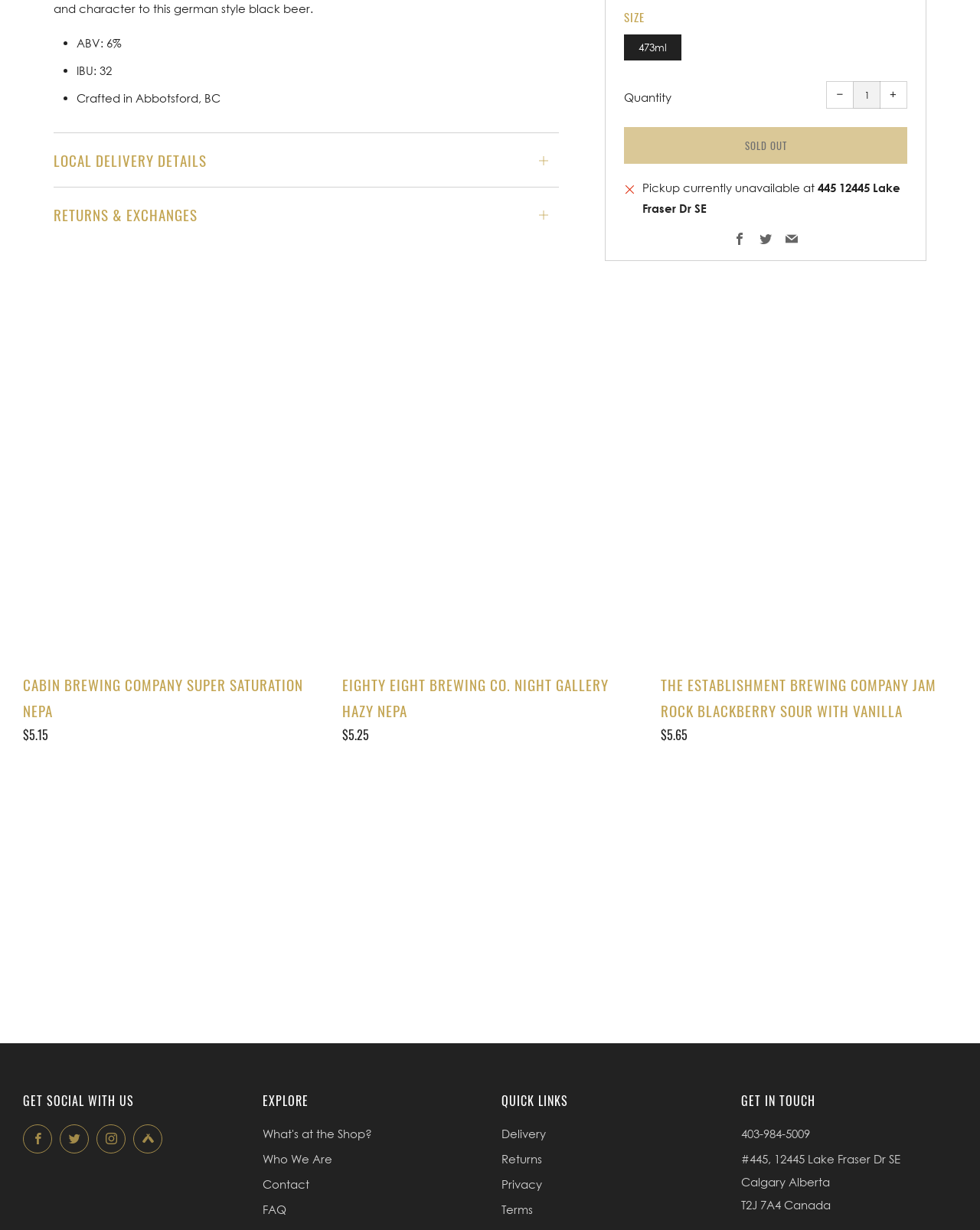Provide your answer in a single word or phrase: 
What is the location of the shop?

445 12445 Lake Fraser Dr SE